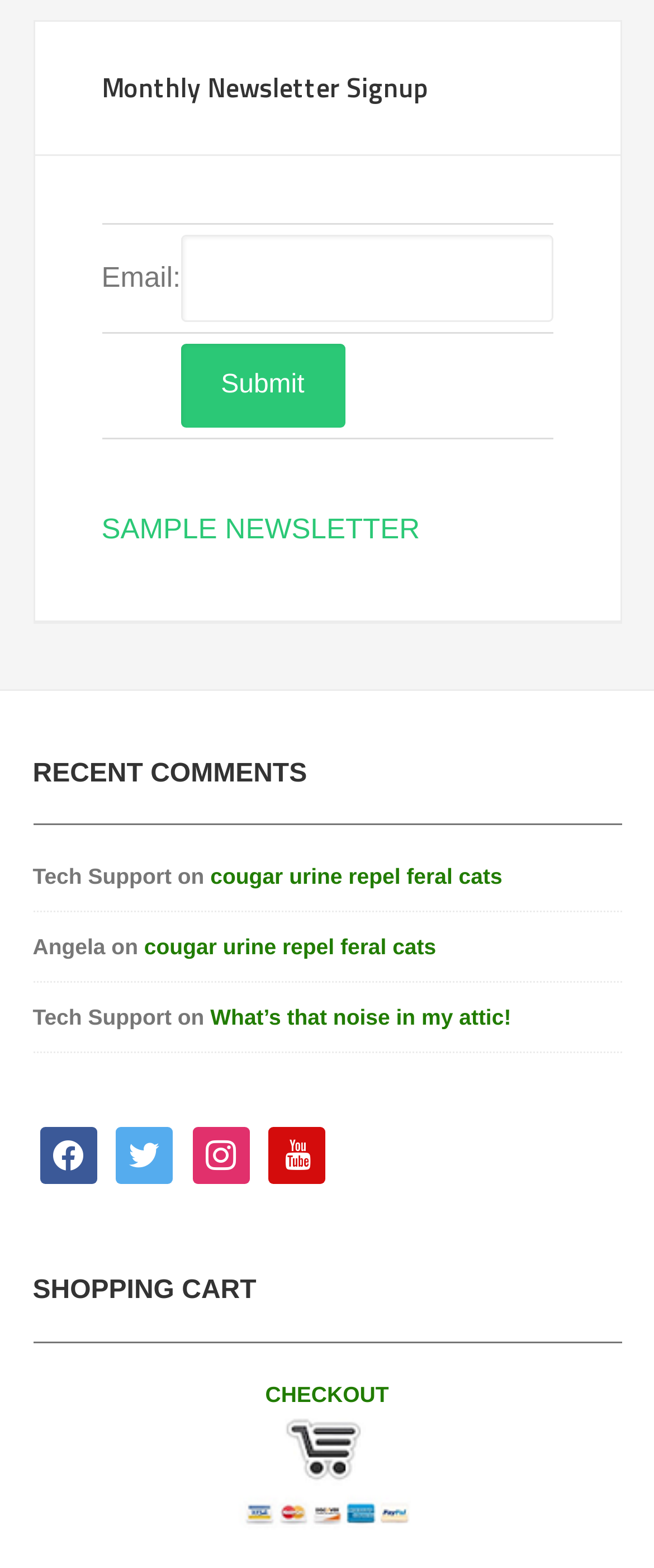Determine the bounding box coordinates for the element that should be clicked to follow this instruction: "Follow on facebook". The coordinates should be given as four float numbers between 0 and 1, in the format [left, top, right, bottom].

[0.06, 0.728, 0.147, 0.744]